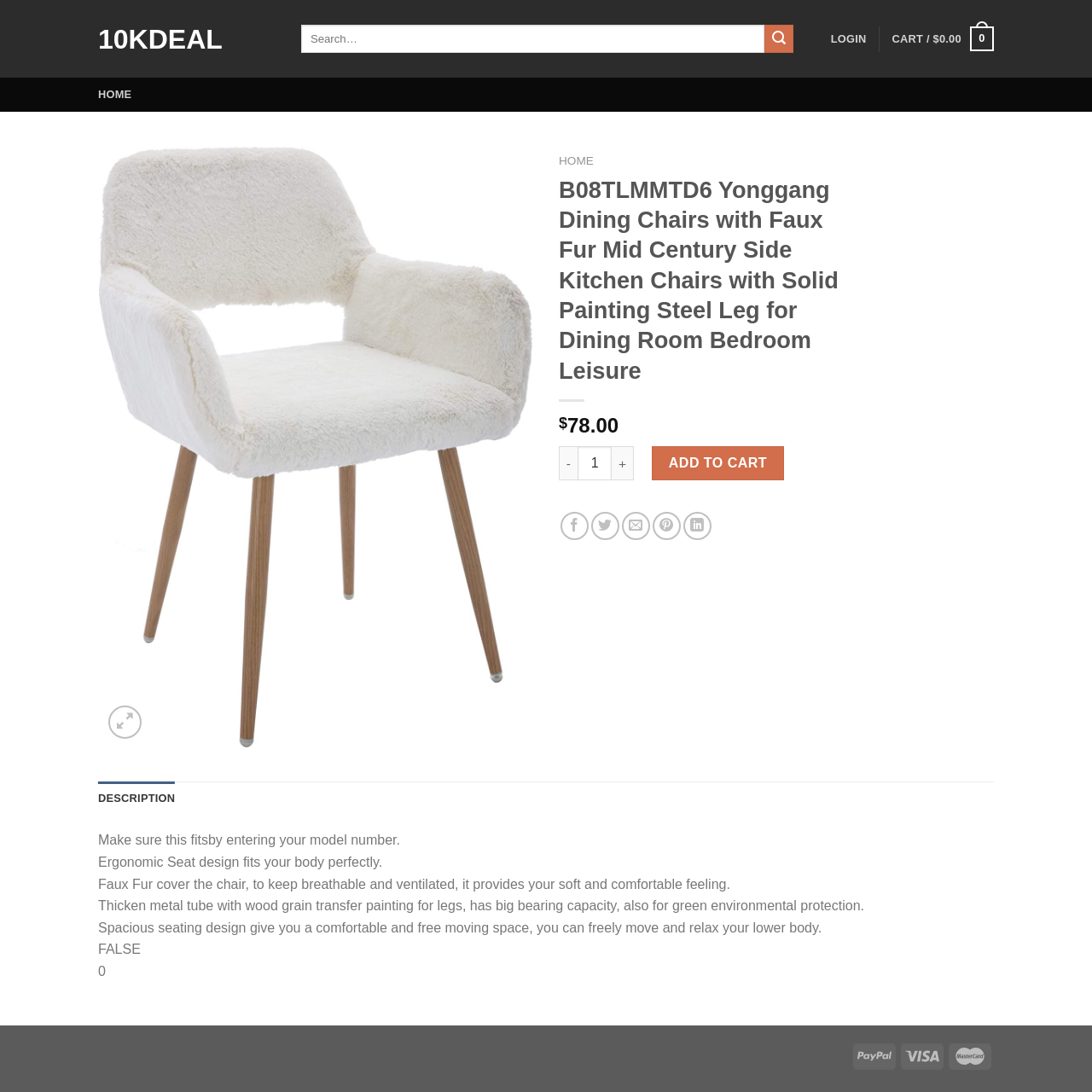What is the design of the chair seat?
Based on the image, provide your answer in one word or phrase.

Ergonomic